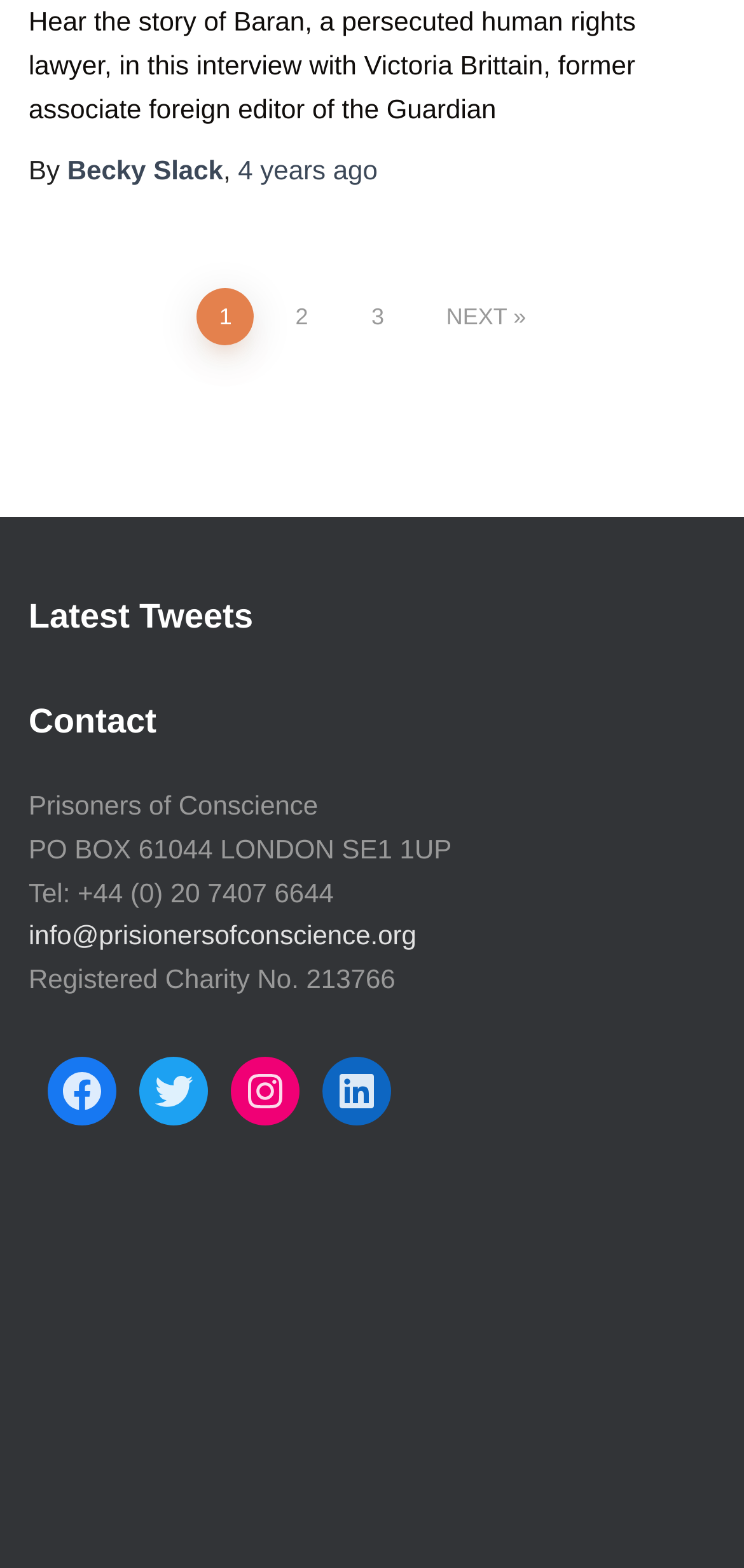Please identify the coordinates of the bounding box for the clickable region that will accomplish this instruction: "Contact Prisoners of Conscience via email".

[0.038, 0.587, 0.56, 0.606]